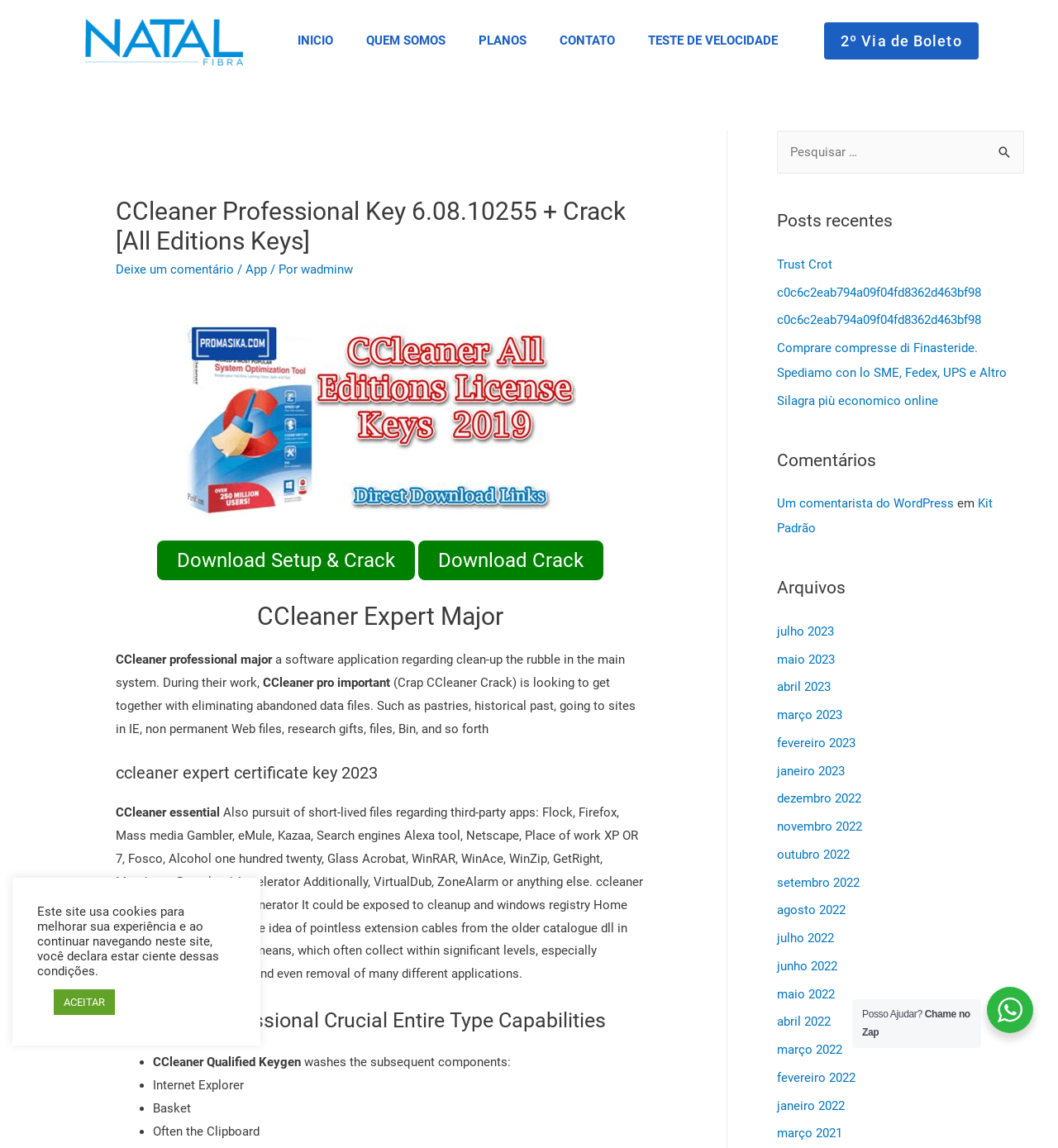Answer this question using a single word or a brief phrase:
What is the name of the software application?

CCleaner